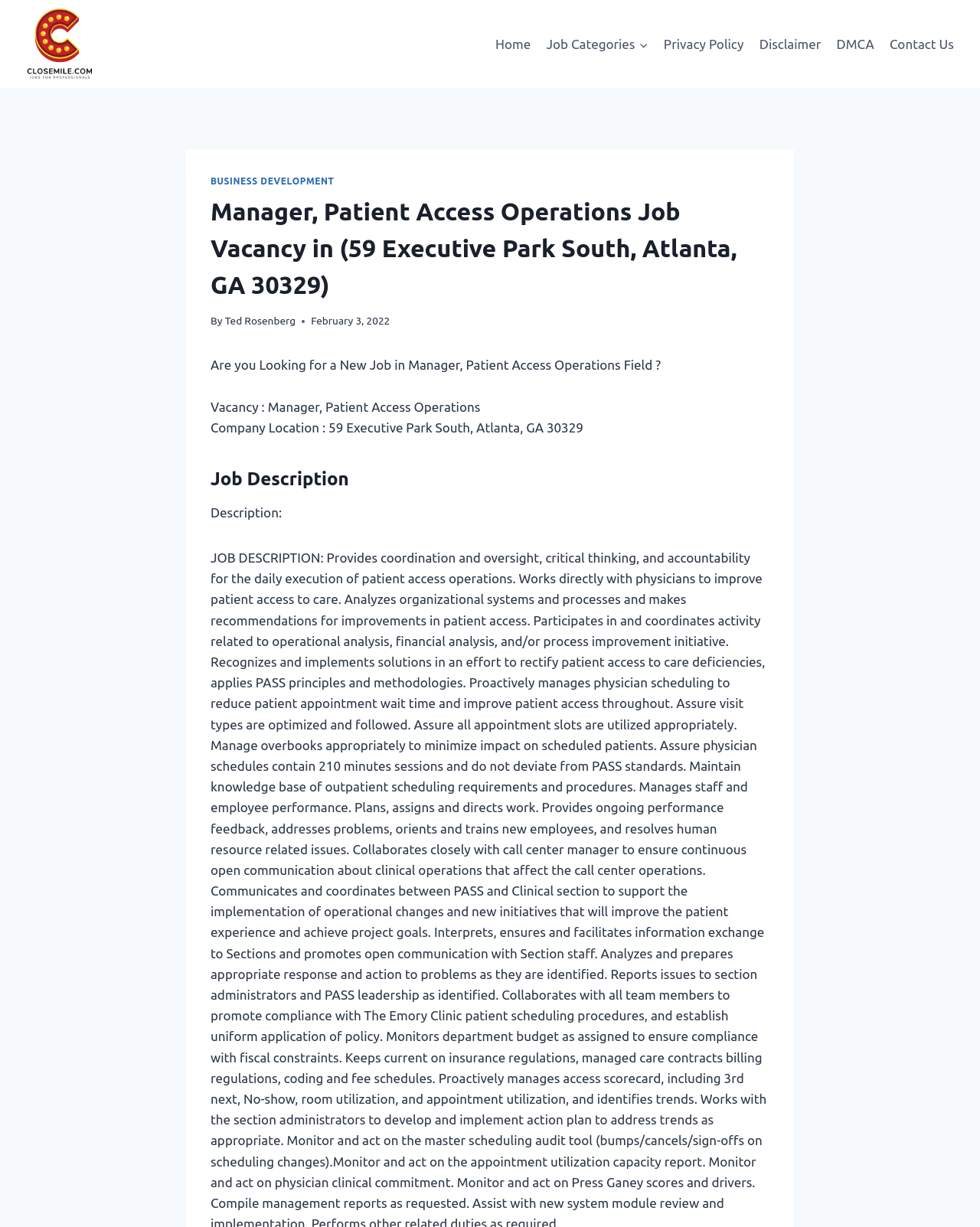Please provide the bounding box coordinates for the UI element as described: "DMCA". The coordinates must be four floats between 0 and 1, represented as [left, top, right, bottom].

[0.846, 0.021, 0.9, 0.051]